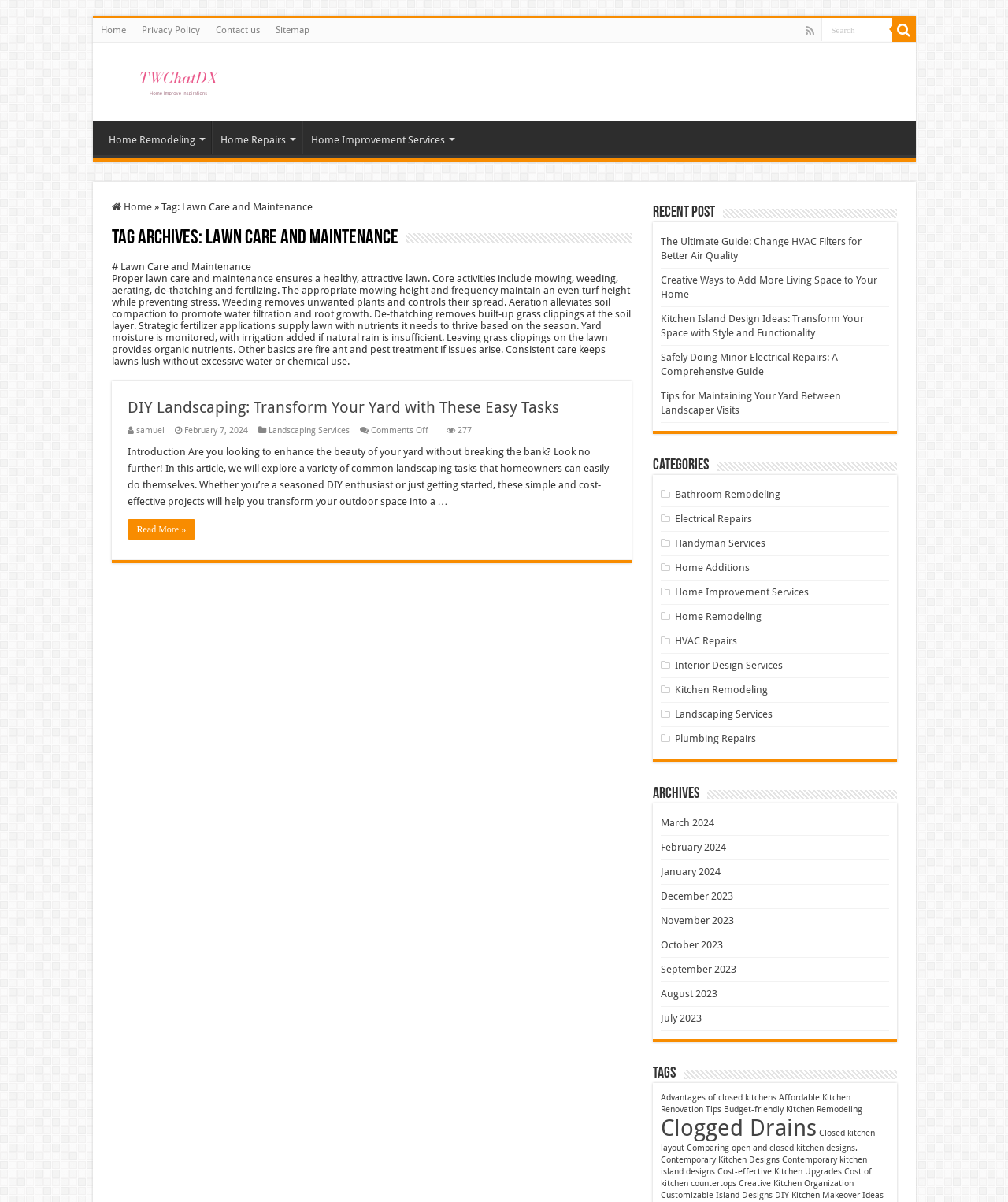Please provide the bounding box coordinates for the element that needs to be clicked to perform the instruction: "Search for something". The coordinates must consist of four float numbers between 0 and 1, formatted as [left, top, right, bottom].

[0.814, 0.015, 0.885, 0.034]